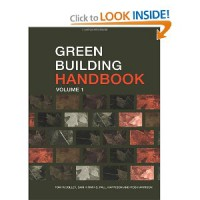What is the purpose of the 'Click to LOOK INSIDE!' prompt?
Based on the screenshot, give a detailed explanation to answer the question.

The 'Click to LOOK INSIDE!' prompt is an invitation to potential readers to explore the book's content, allowing them to get a glimpse of what the book has to offer before making a purchase or reading decision.